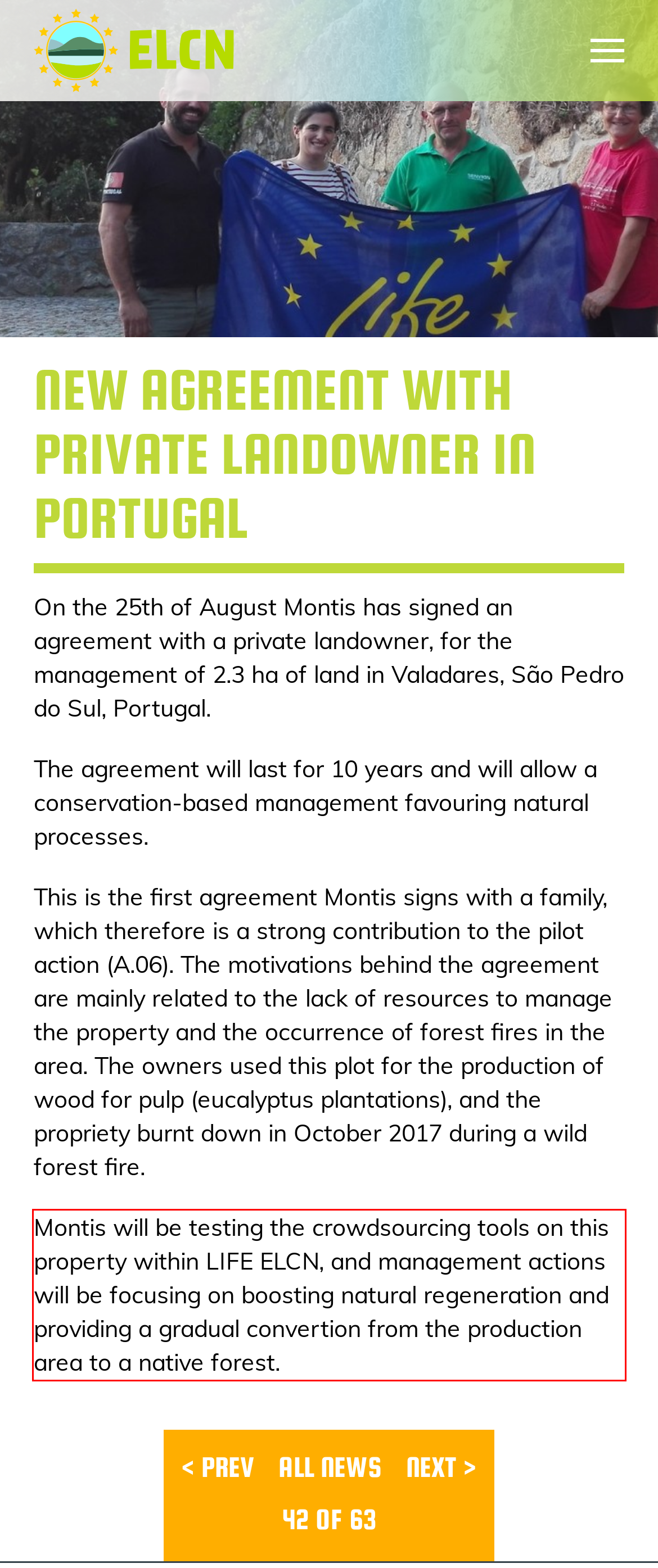Identify and transcribe the text content enclosed by the red bounding box in the given screenshot.

Montis will be testing the crowdsourcing tools on this property within LIFE ELCN, and management actions will be focusing on boosting natural regeneration and providing a gradual convertion from the production area to a native forest.